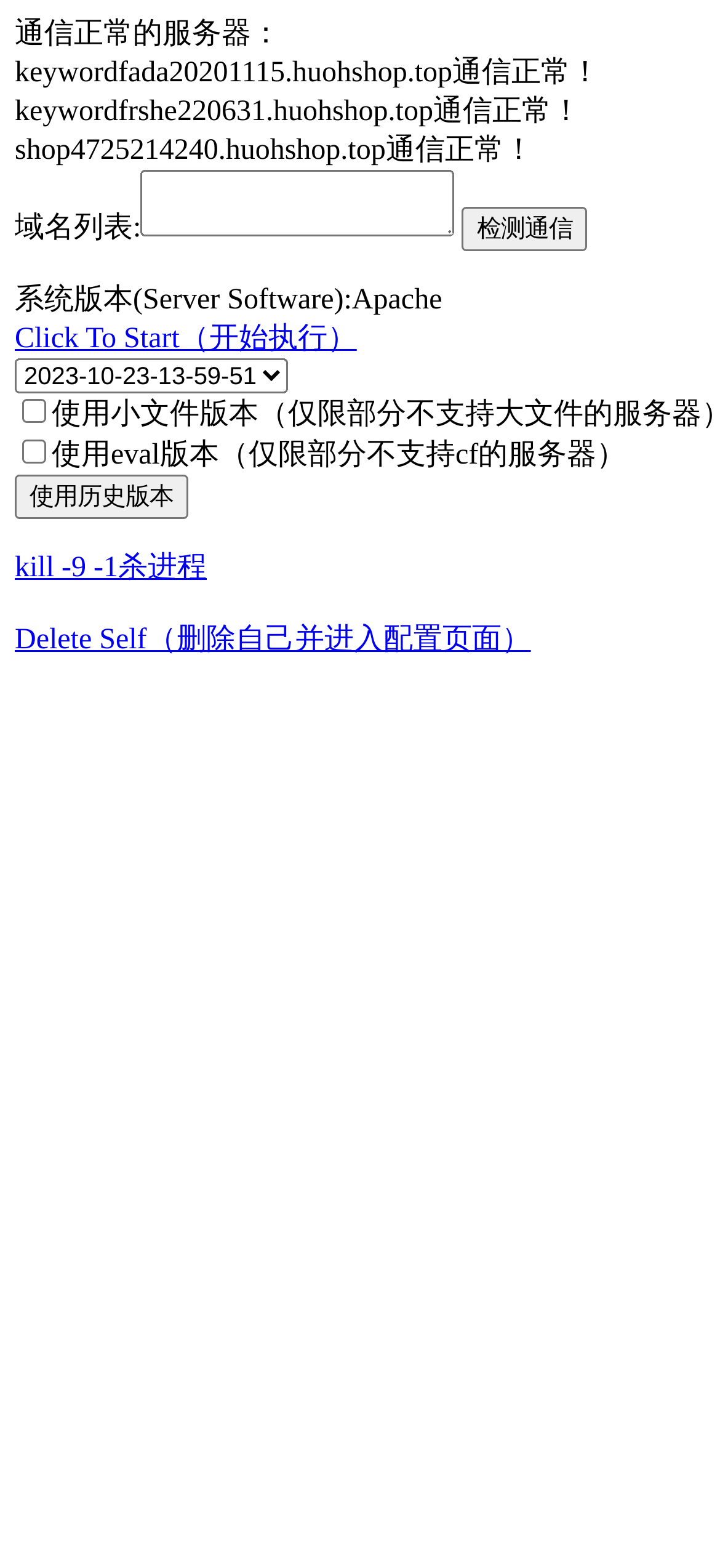Please identify the bounding box coordinates of the element that needs to be clicked to perform the following instruction: "use historical version".

[0.021, 0.303, 0.262, 0.331]